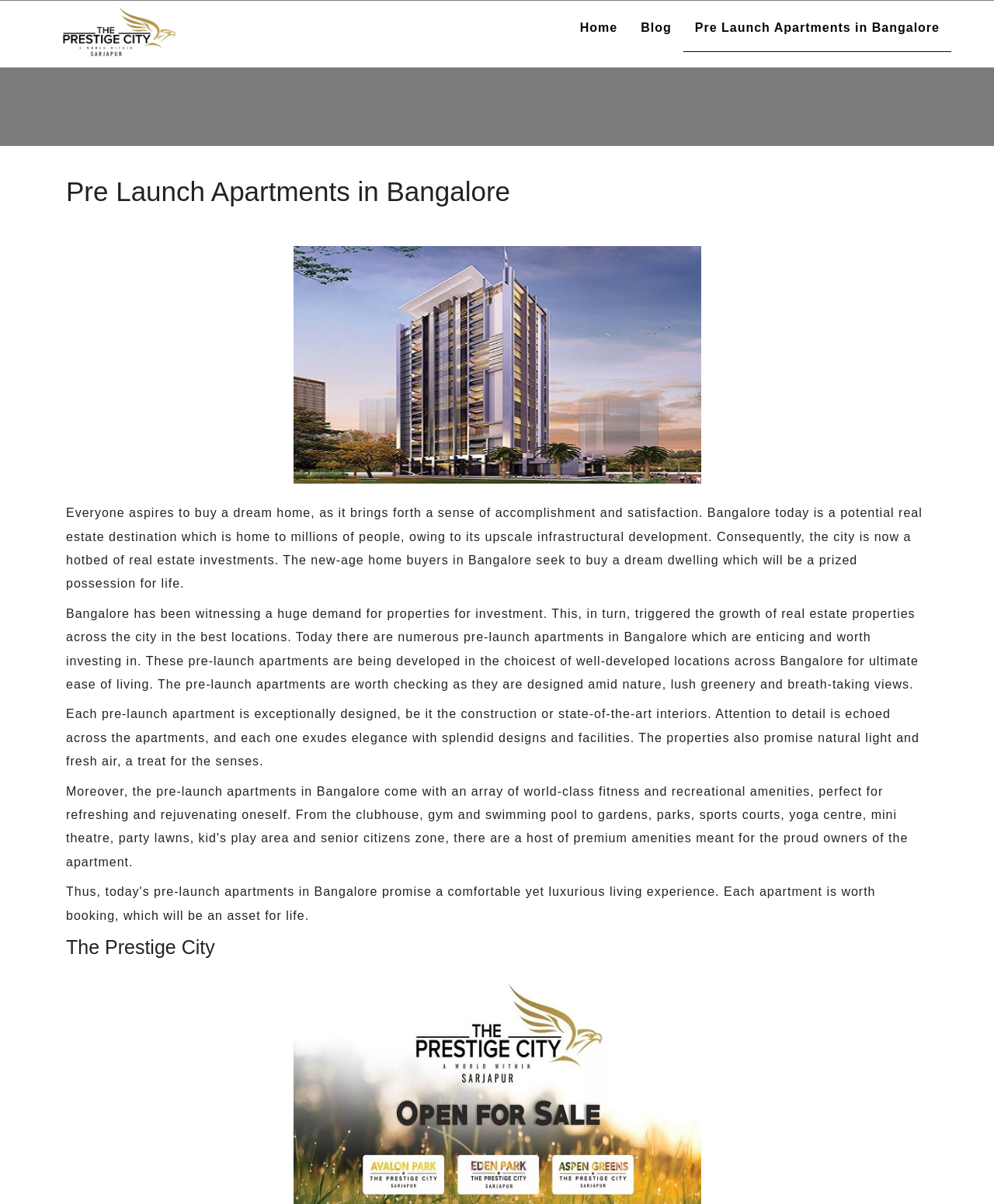What is the focus of the webpage?
Refer to the image and provide a one-word or short phrase answer.

Pre Launch Apartments